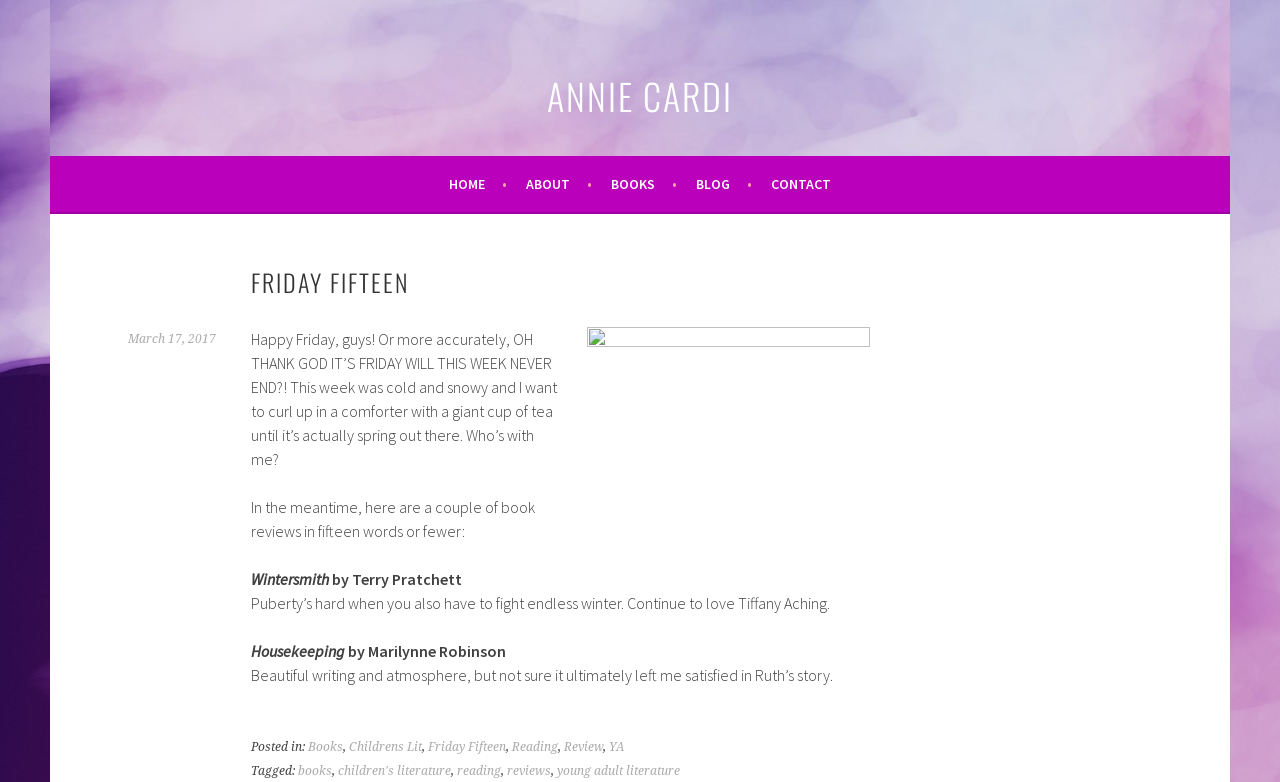Determine the bounding box coordinates of the area to click in order to meet this instruction: "Click on the 'BLOG' link".

[0.544, 0.22, 0.588, 0.251]